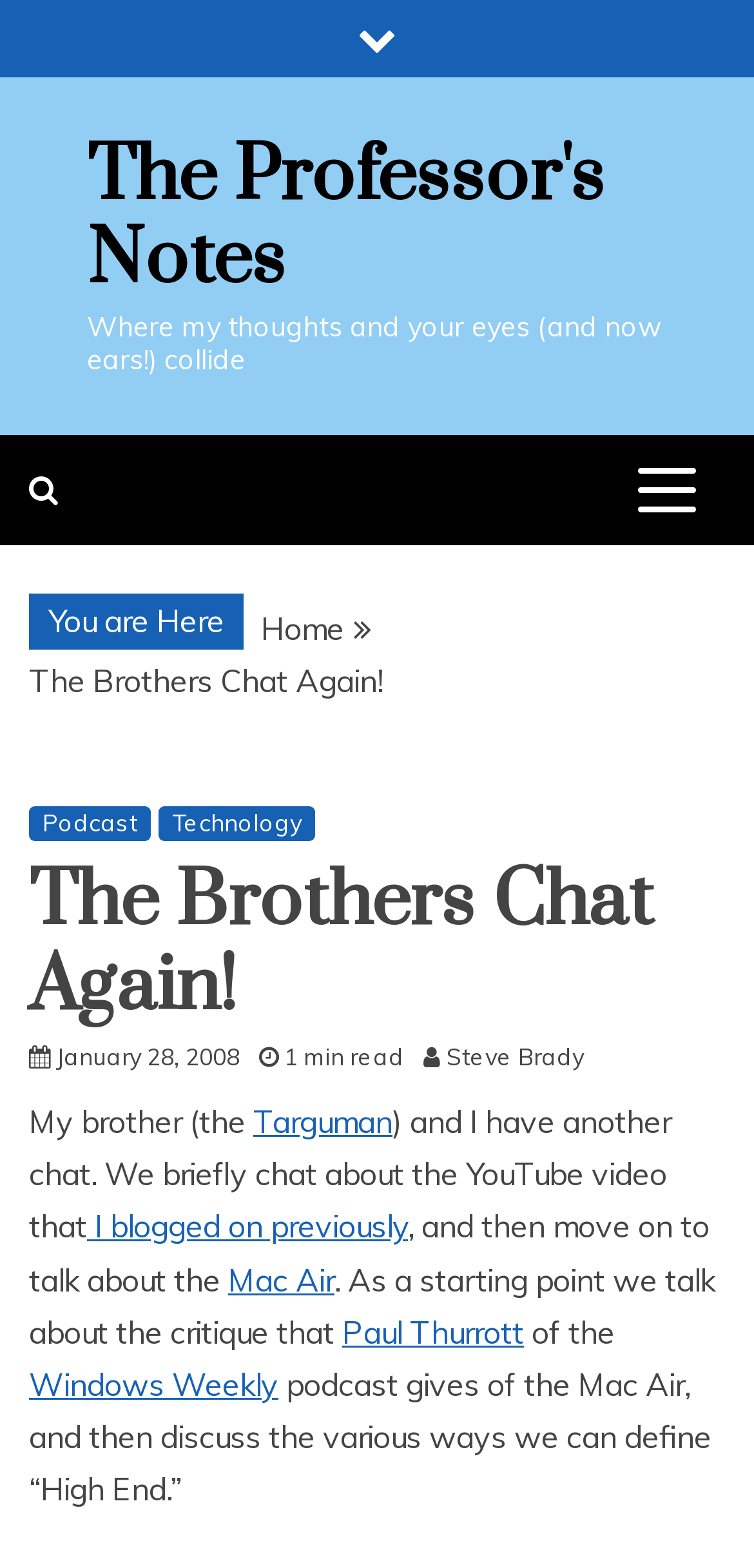Carefully examine the image and provide an in-depth answer to the question: What is the estimated reading time of the article?

I found the estimated reading time of the article by looking at the static text element with the text '1 min read', which suggests the article can be read in one minute.